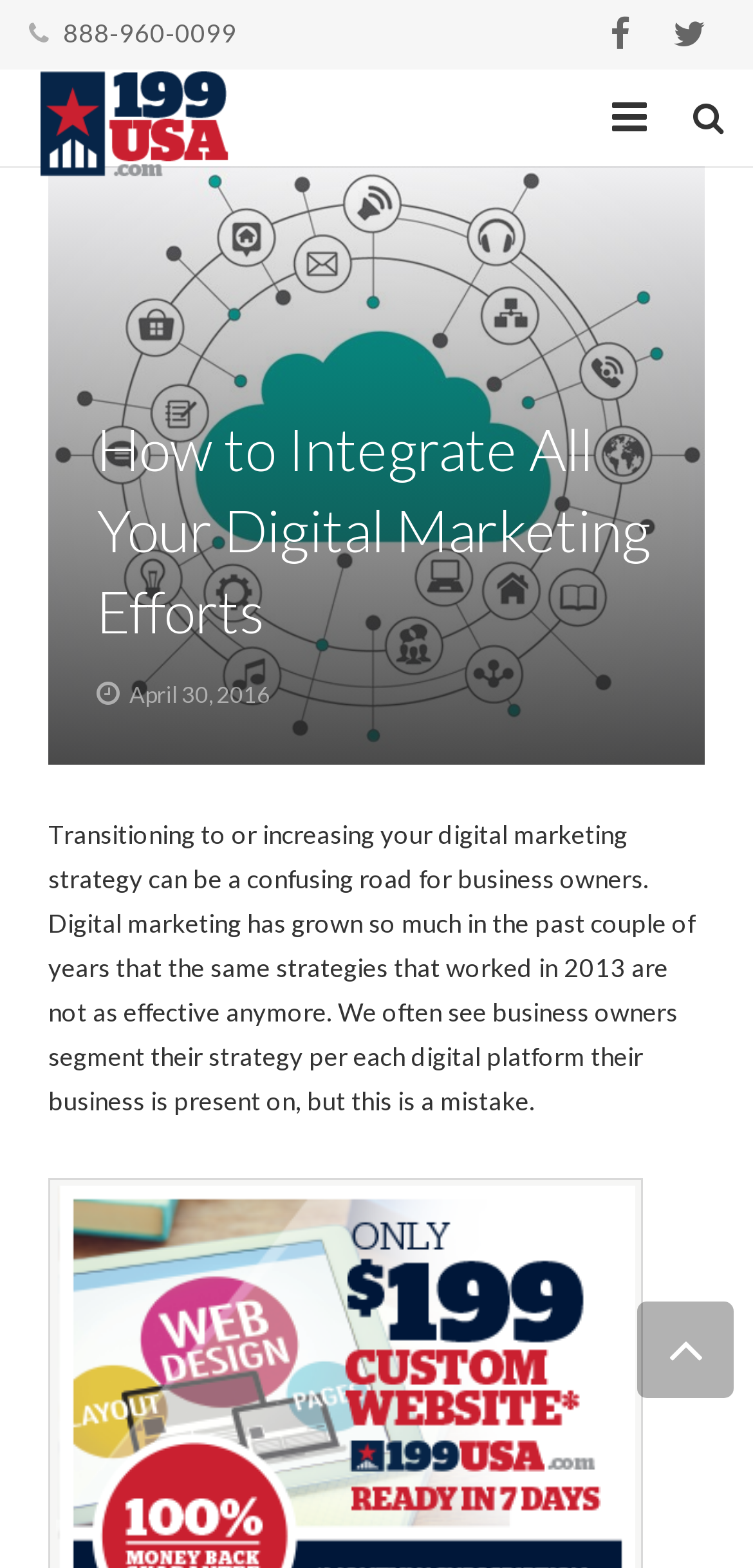How many navigation links are on the top left corner?
Based on the screenshot, provide a one-word or short-phrase response.

6